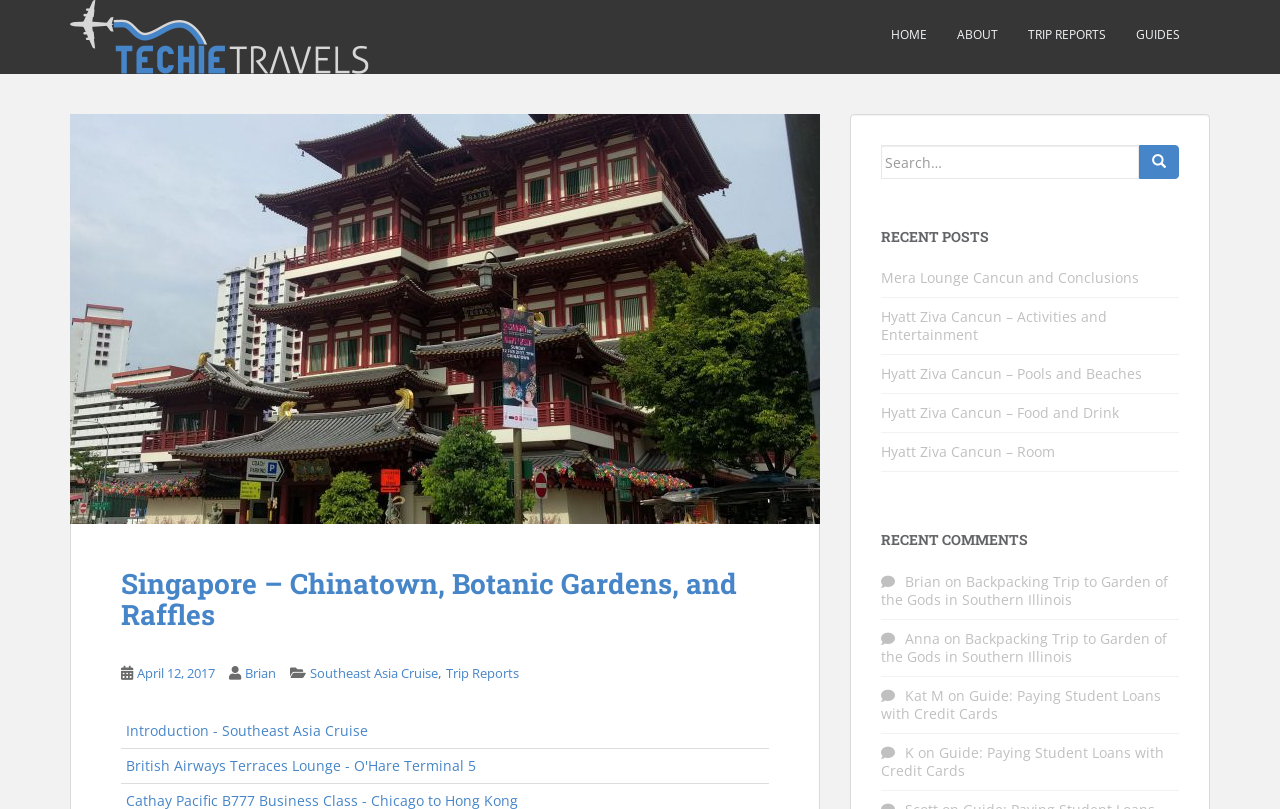Select the bounding box coordinates of the element I need to click to carry out the following instruction: "Go to HOME page".

[0.696, 0.019, 0.724, 0.068]